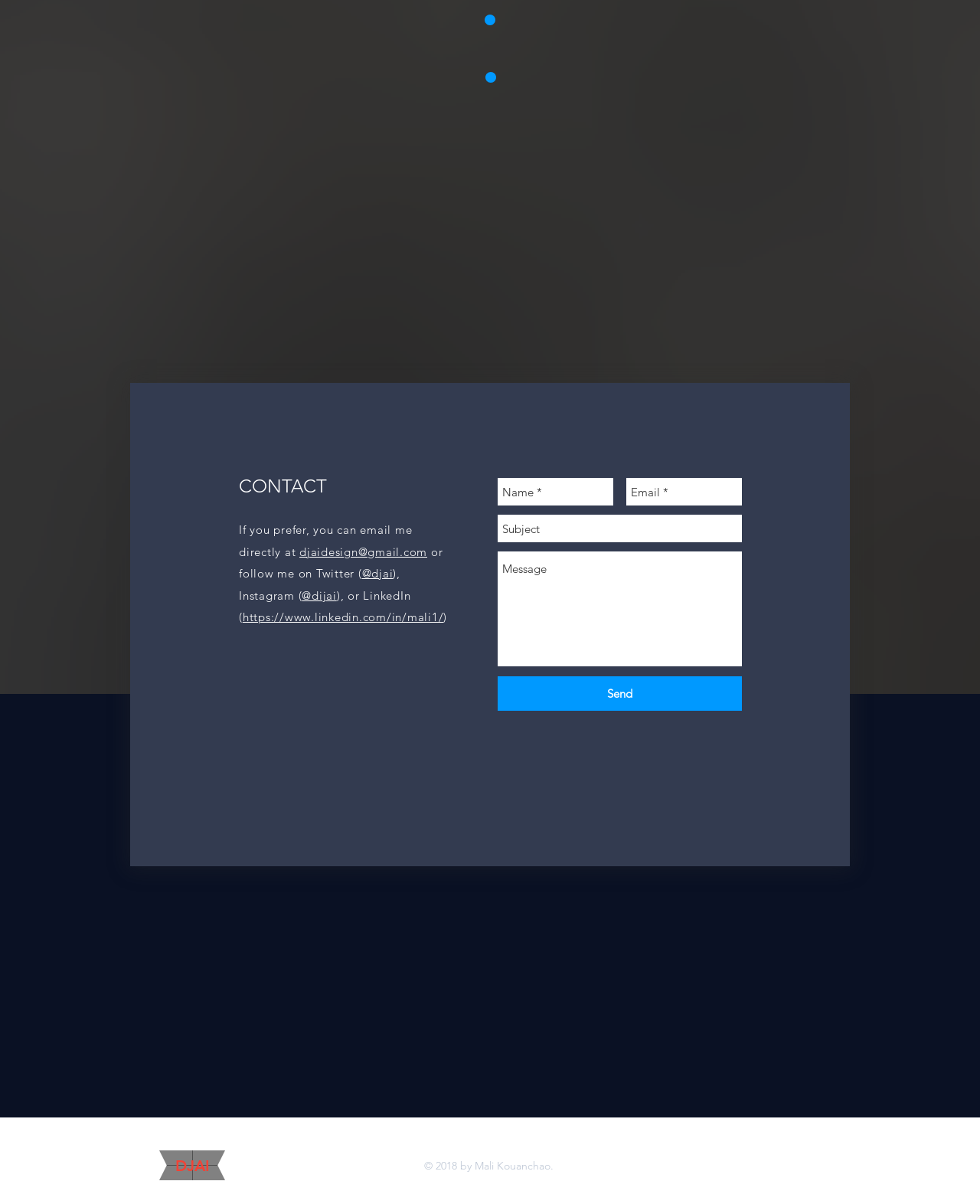Pinpoint the bounding box coordinates for the area that should be clicked to perform the following instruction: "Email the designer directly".

[0.305, 0.452, 0.436, 0.464]